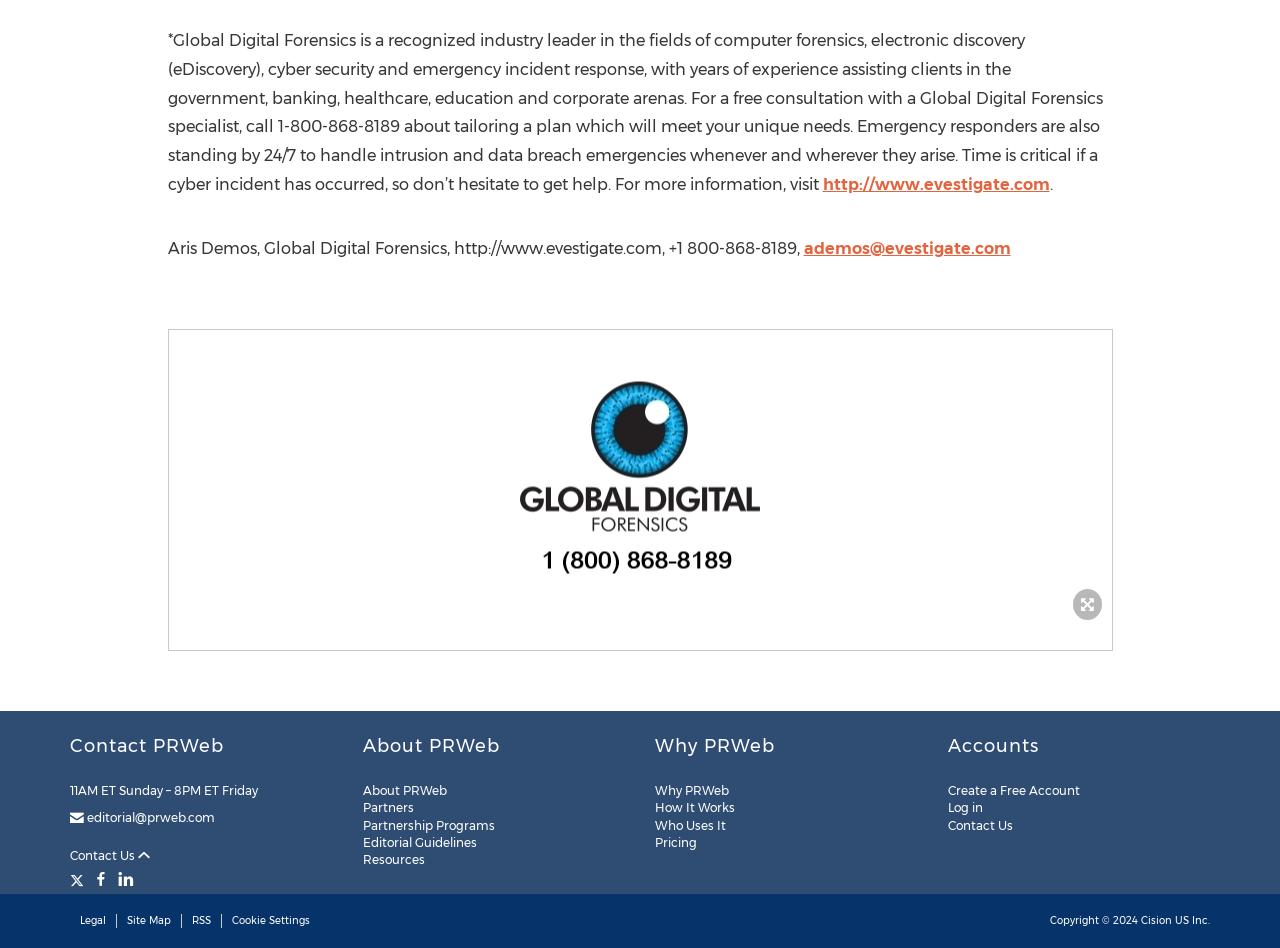What is the email address of Aris Demos?
Please respond to the question with a detailed and informative answer.

The email address can be found in the second paragraph of the webpage, where it says 'Aris Demos, Global Digital Forensics, http://www.evestigate.com, +1 800-868-8189,' and the email address is linked as 'ademos@evestigate.com'.